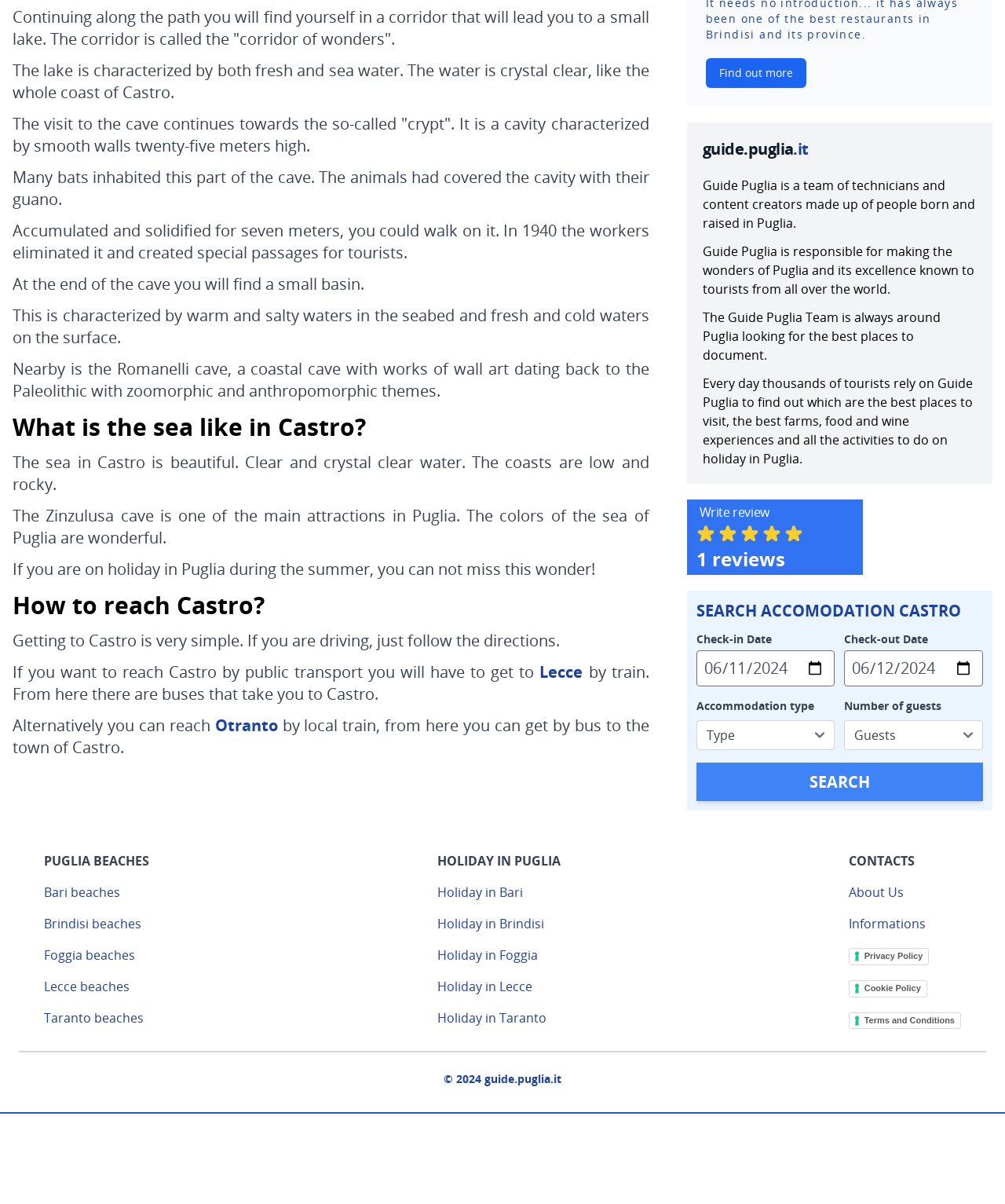Respond concisely with one word or phrase to the following query:
What type of water is in the small basin at the end of the cave?

Warm and salty waters